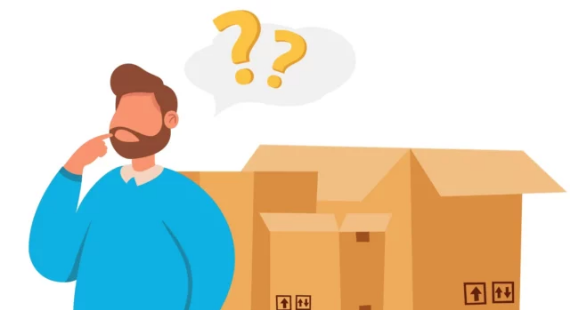What are surrounding the man?
Provide a fully detailed and comprehensive answer to the question.

The man is surrounded by cardboard boxes, which implies that the scenario is related to shipping or logistics, and the man may be involved in managing or handling these shipments, which is further supported by the context of the webpage highlighting the challenges of managing large freight and the need for precise logistics.